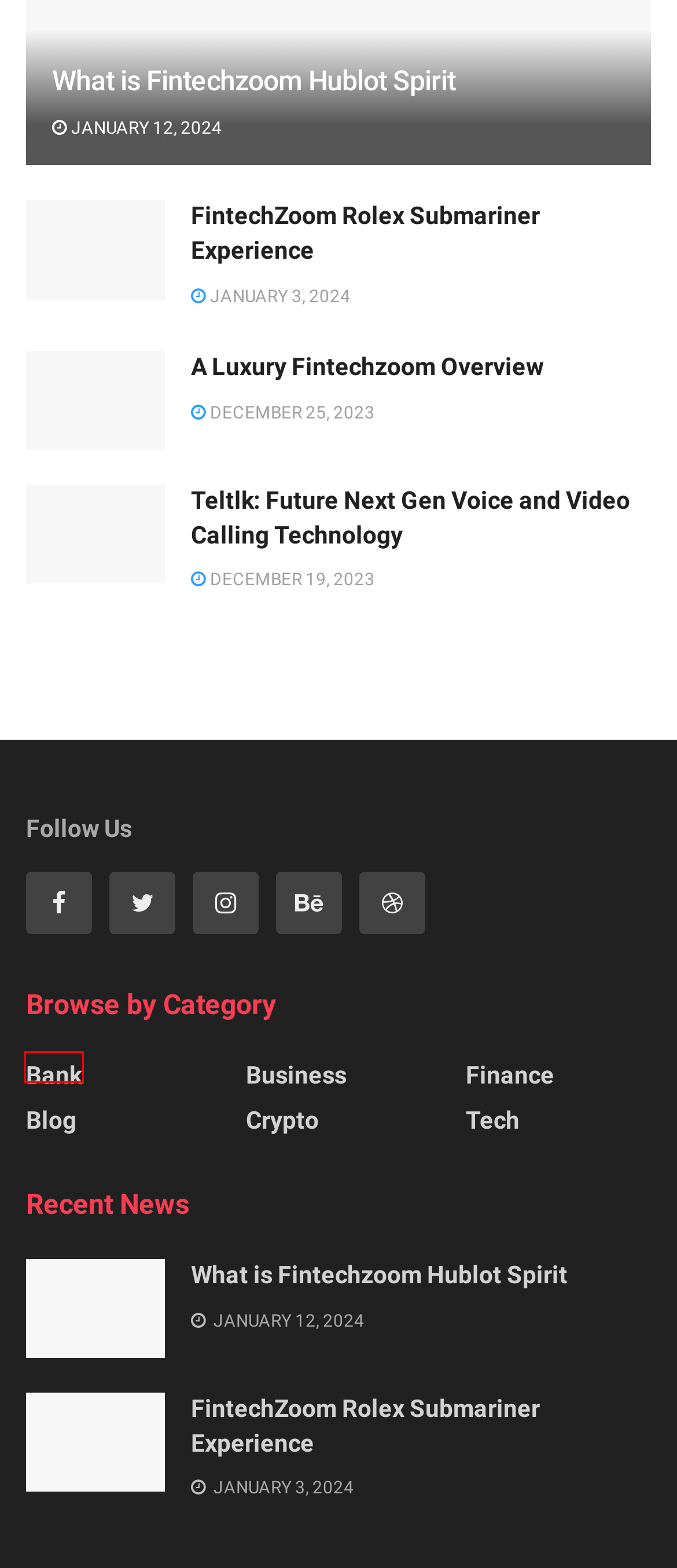You have a screenshot of a webpage with a red bounding box around an element. Choose the best matching webpage description that would appear after clicking the highlighted element. Here are the candidates:
A. Teltlk: Future Next Gen Voice and Video Calling Technology - Thecoinpublic
B. Bank Archives - Thecoinpublic
C. A Luxury Fintechzoom Overview - Thecoinpublic
D. Business Archives - Thecoinpublic
E. FintechZoom Rolex Submariner Experience - Thecoinpublic
F. What is Fintechzoom Hublot Spirit - Thecoinpublic
G. Finance Archives - Thecoinpublic
H. Crypto Archives - Thecoinpublic

B